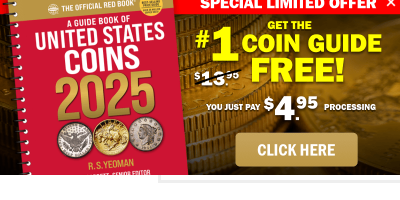Explain the image in a detailed way.

The image prominently features the cover of "A Guide Book of United States Coins 2025," edited by R.S. Yeoman. The book's cover is vibrant red, adorned with a collection of coins, including a penny, nickel, dime, quarter, and half-dollar, emphasizing its focus on U.S. coinage. Accompanying the book advertising is a promotional banner indicating a "Special Limited Offer." It asserts that customers can receive the "#1 Coin Guide FREE!" highlighting its original price as $13.95, but for only $4.95 in processing fees. The offer emphasizes accessibility for both novice and experienced coin collectors, showcasing the valuable information available in this annual guidebook. The design suggests an engaging approach to exploring the world of numismatics in the upcoming year.